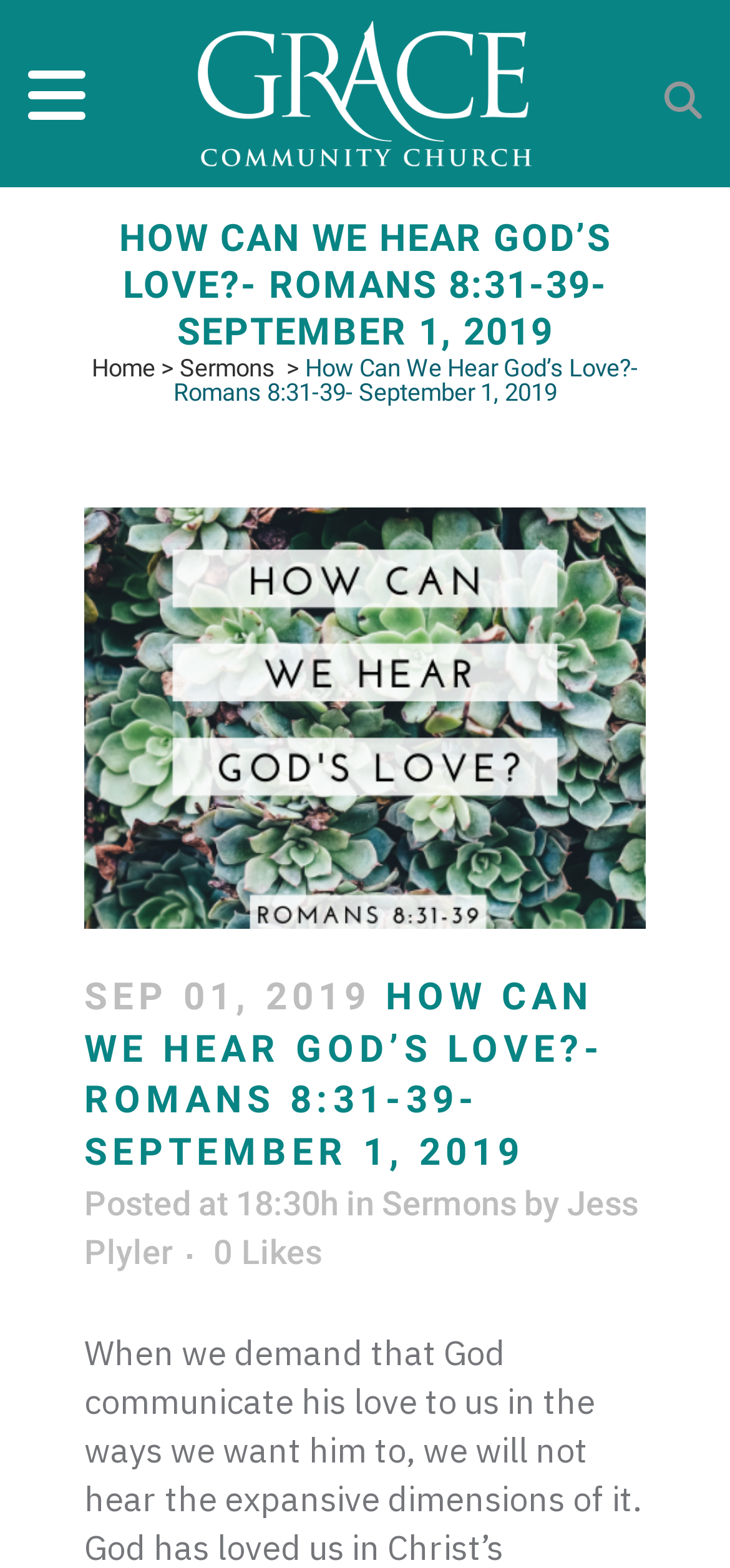What is the search button icon?
Please utilize the information in the image to give a detailed response to the question.

The search button icon is a magnifying glass, which is a common symbol used to represent search functionality on websites. This can be inferred from the OCR text '' associated with the link element [78] and [129], which is a Unicode character representing a magnifying glass.